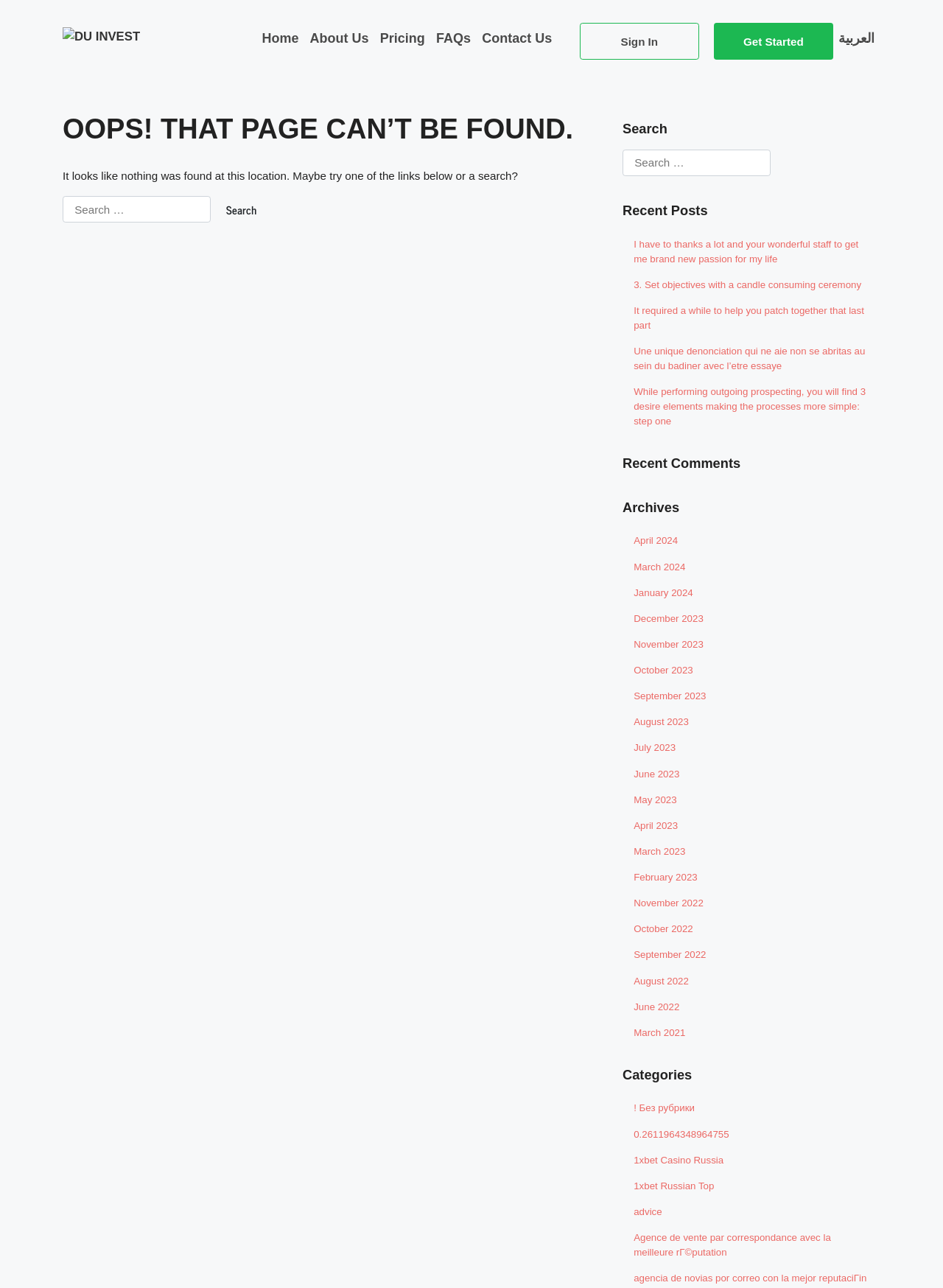Please identify the bounding box coordinates of the element I should click to complete this instruction: 'Click on the 'Home' link'. The coordinates should be given as four float numbers between 0 and 1, like this: [left, top, right, bottom].

[0.272, 0.018, 0.323, 0.042]